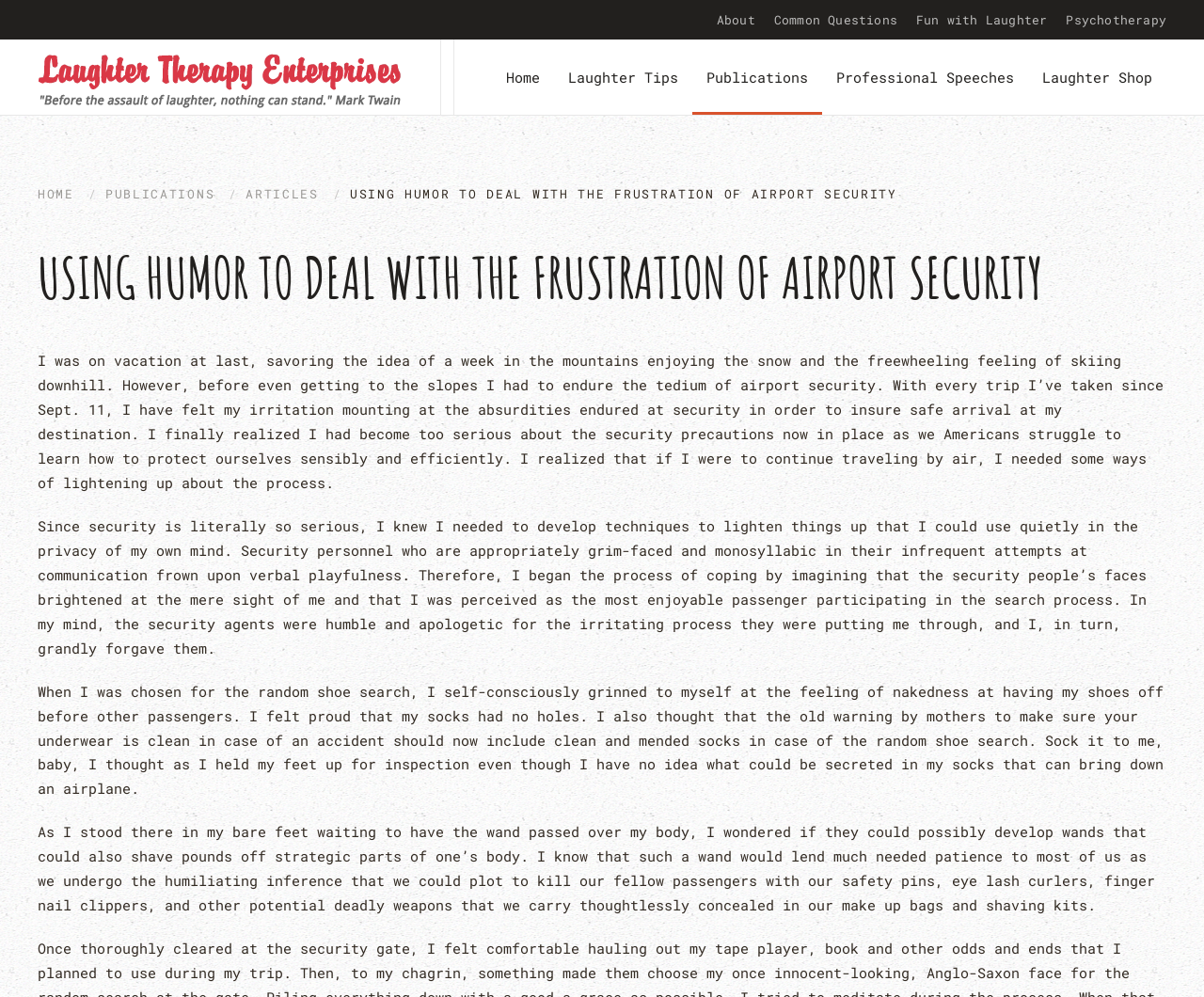Specify the bounding box coordinates of the area to click in order to execute this command: 'Visit the 'Laughter Shop''. The coordinates should consist of four float numbers ranging from 0 to 1, and should be formatted as [left, top, right, bottom].

[0.854, 0.04, 0.969, 0.116]